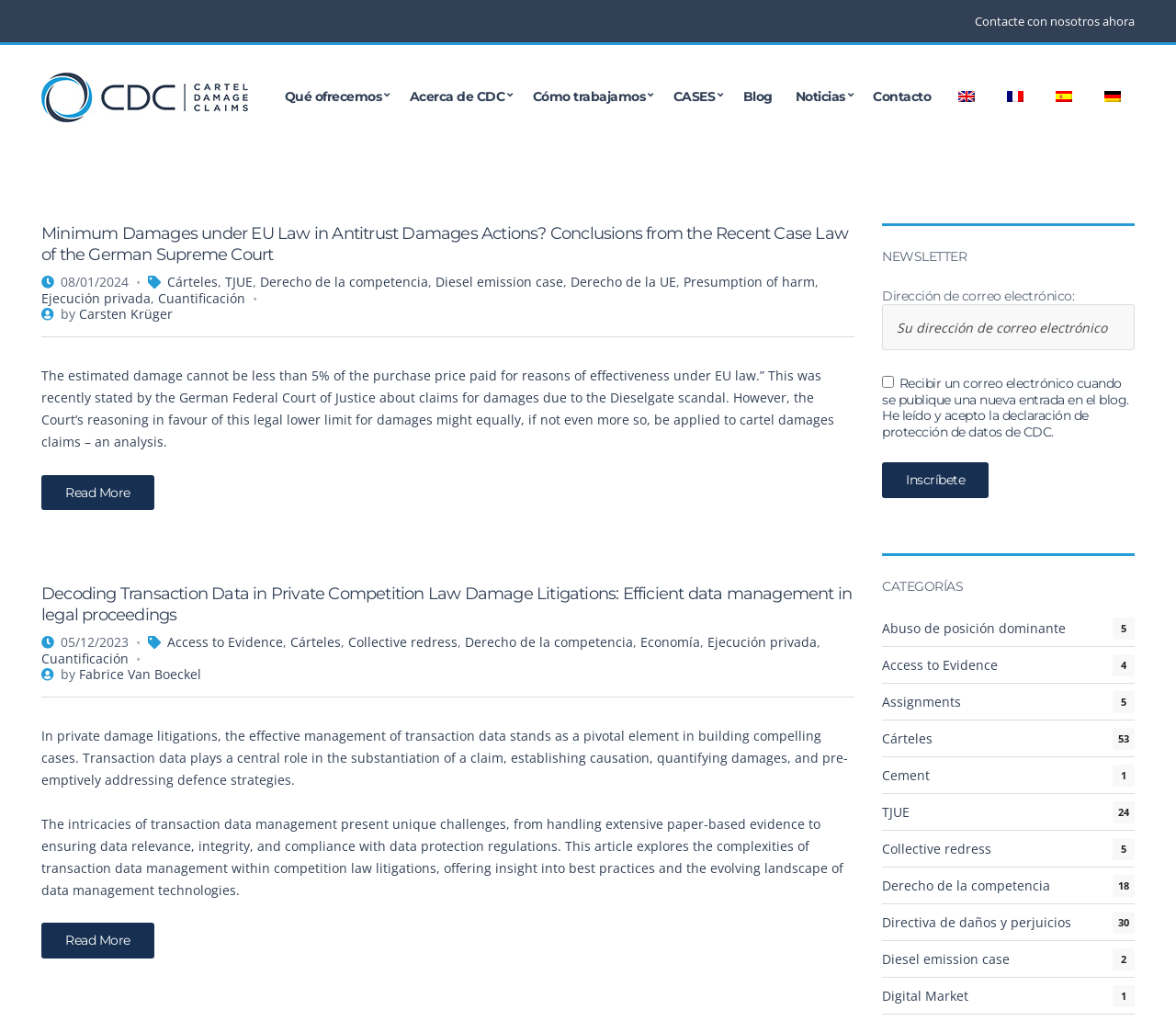Provide the bounding box coordinates of the area you need to click to execute the following instruction: "Read the article 'Minimum Damages under EU Law in Antitrust Damages Actions? Conclusions from the Recent Case Law of the German Supreme Court'".

[0.035, 0.219, 0.727, 0.259]